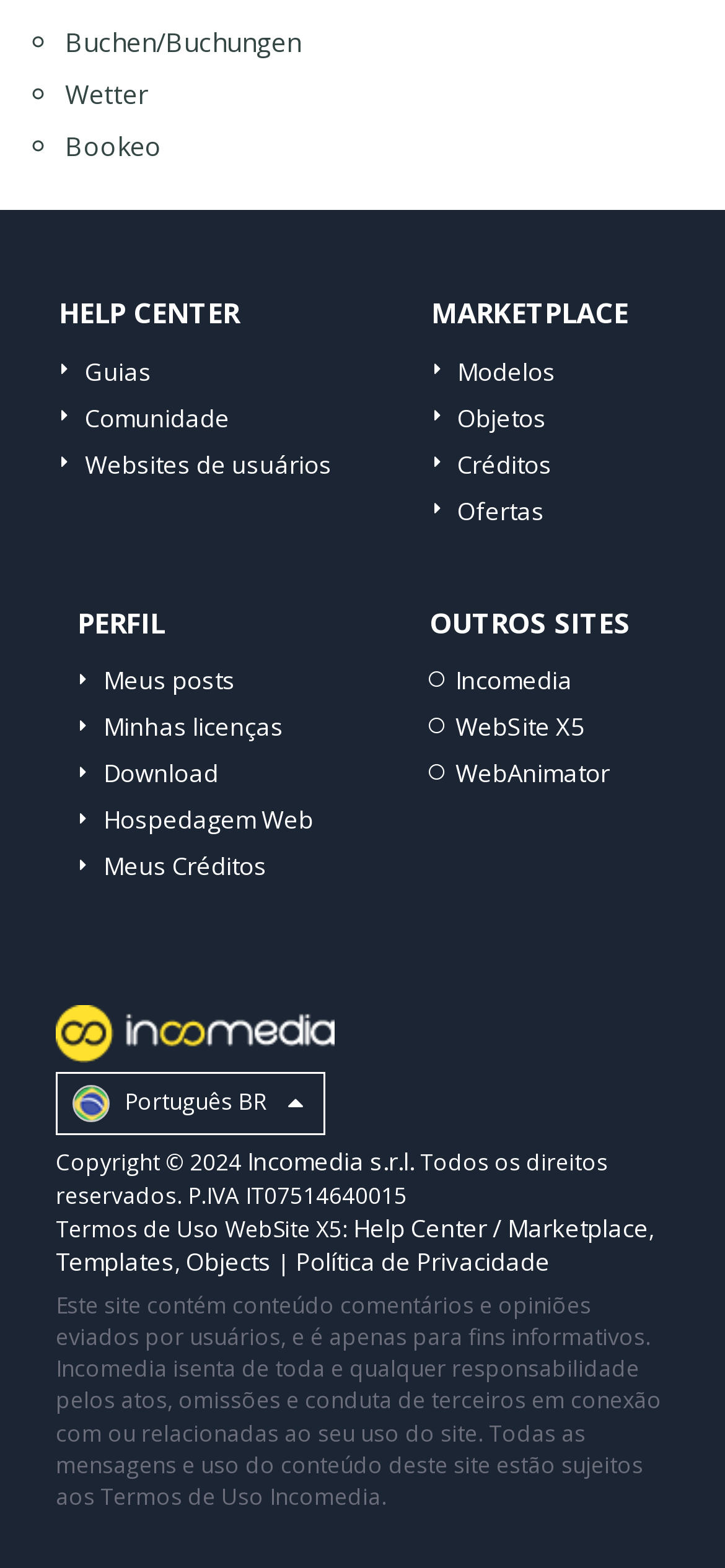Provide the bounding box coordinates of the area you need to click to execute the following instruction: "Check Meus posts".

[0.142, 0.423, 0.324, 0.445]